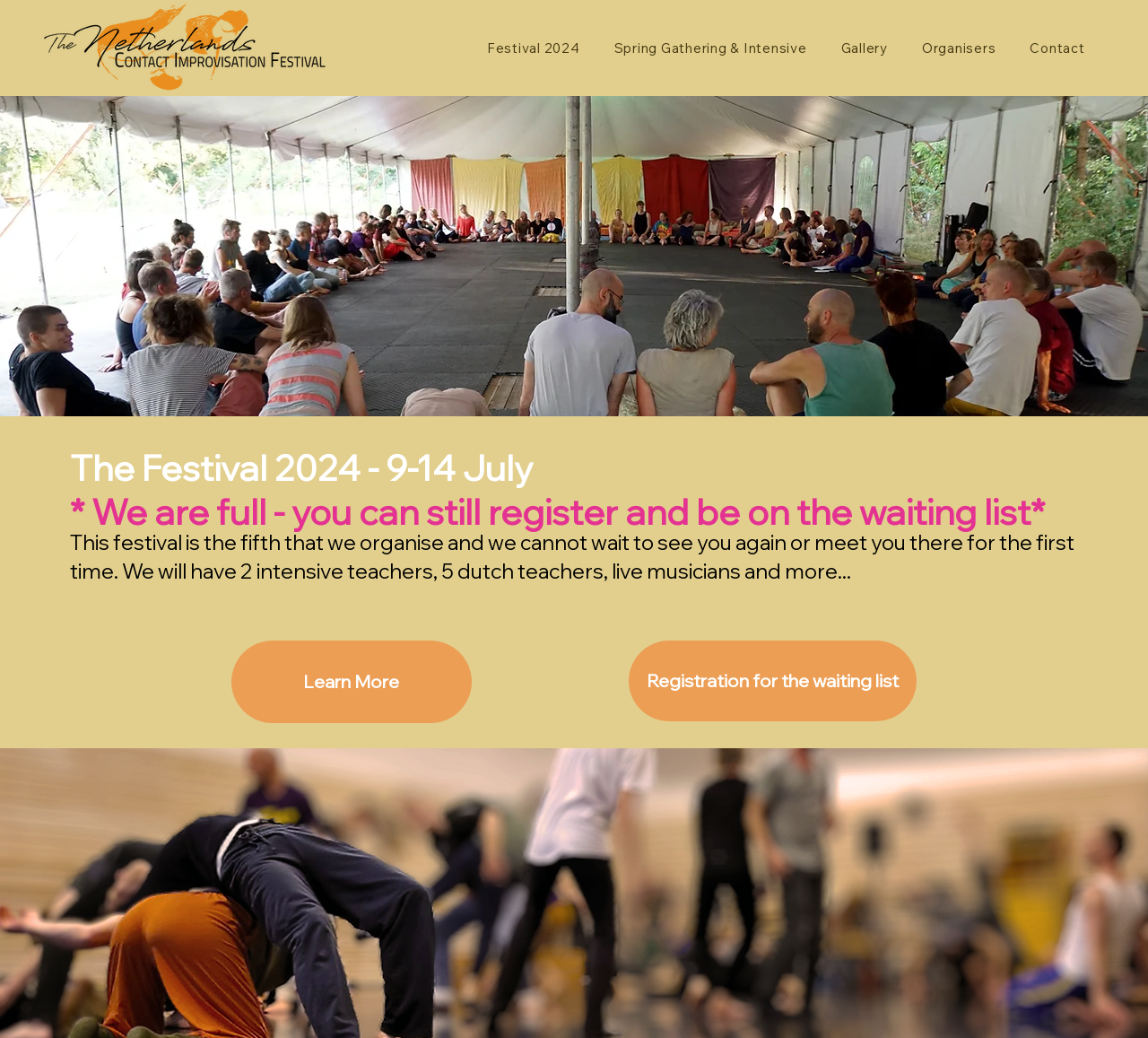Please reply to the following question with a single word or a short phrase:
What type of image is displayed on the webpage?

CI NL 2023 Lody